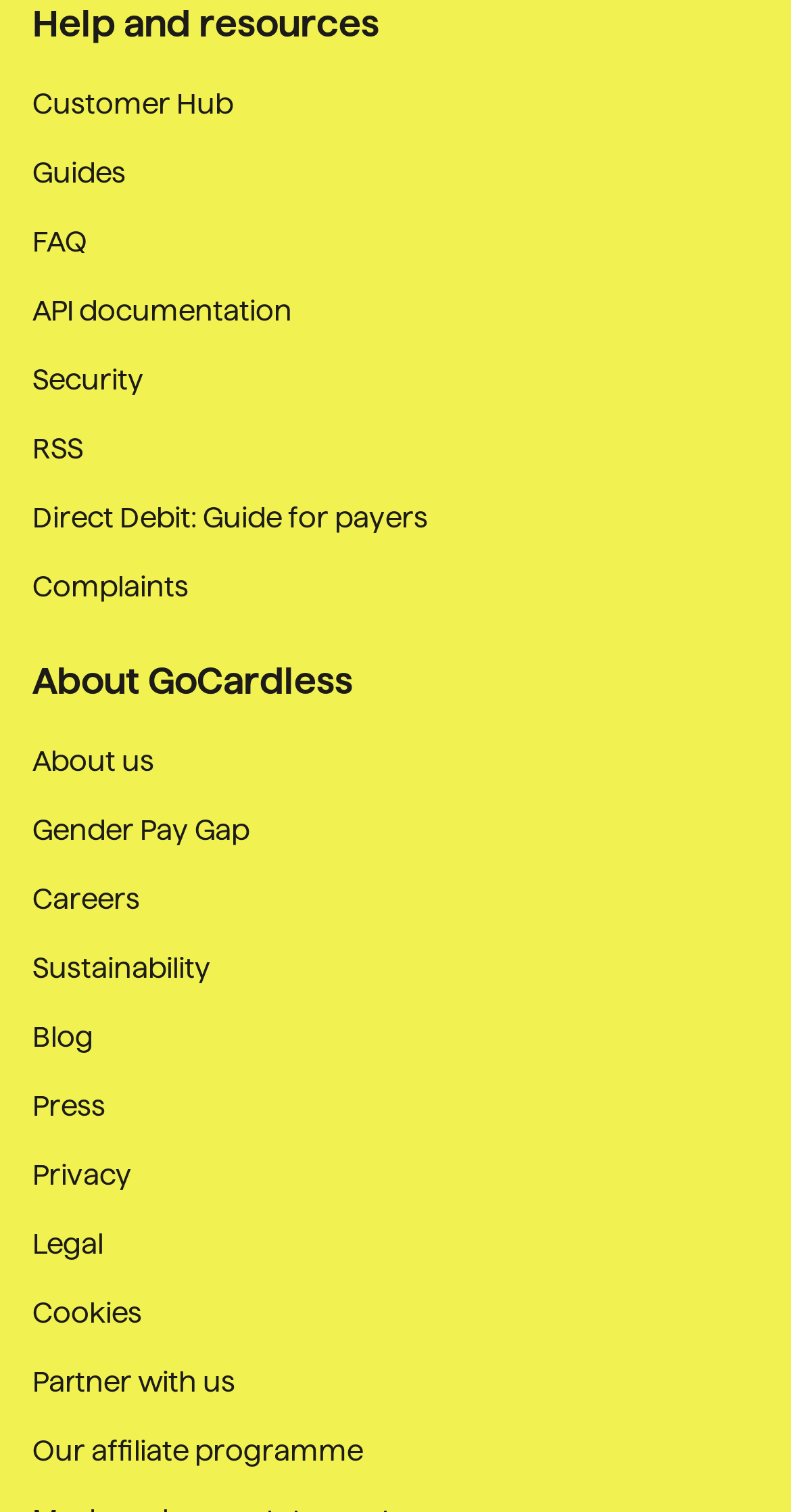Please find the bounding box coordinates for the clickable element needed to perform this instruction: "Access customer hub".

[0.041, 0.056, 0.295, 0.082]